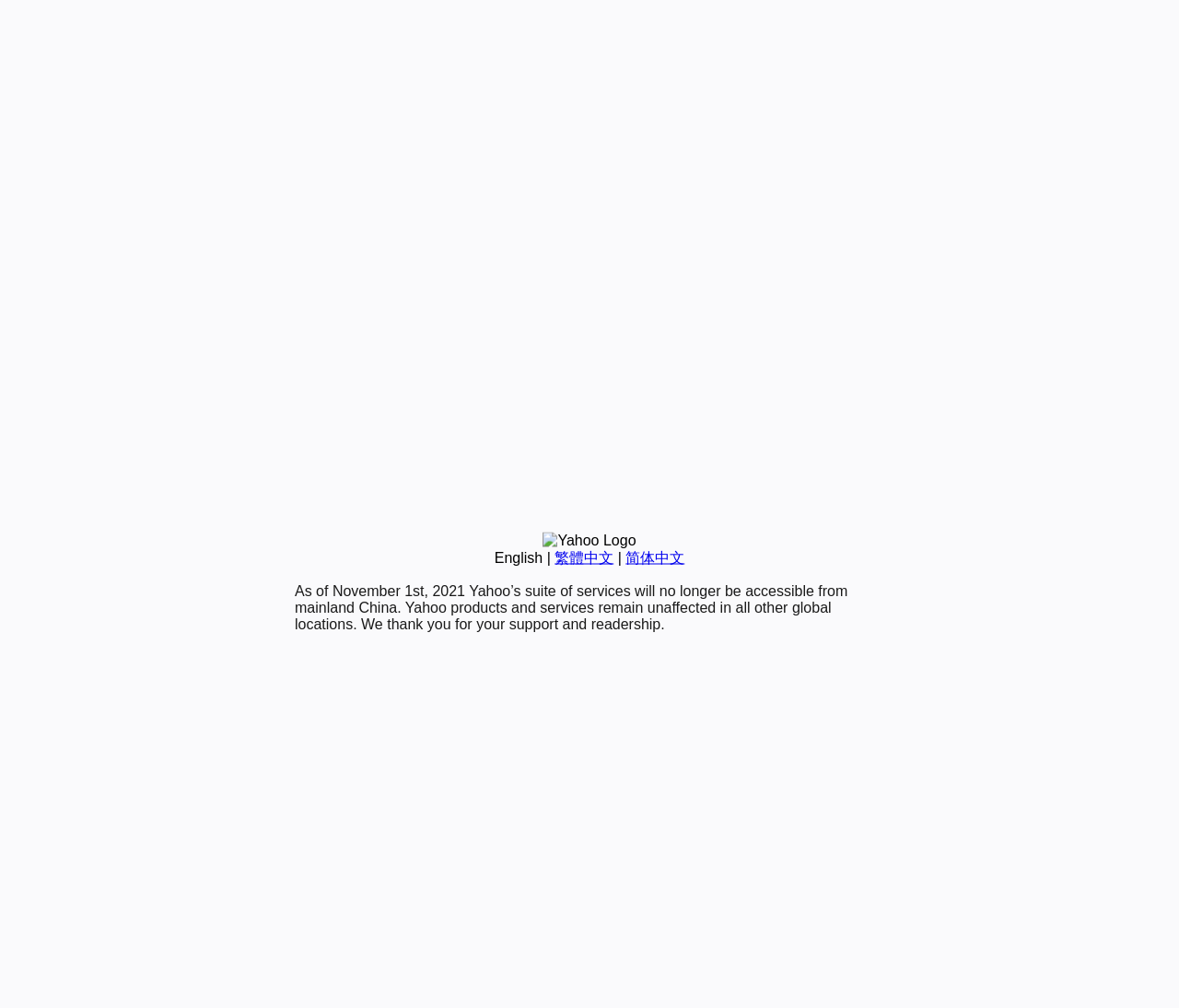Identify the bounding box coordinates for the UI element described by the following text: "简体中文". Provide the coordinates as four float numbers between 0 and 1, in the format [left, top, right, bottom].

[0.531, 0.545, 0.581, 0.561]